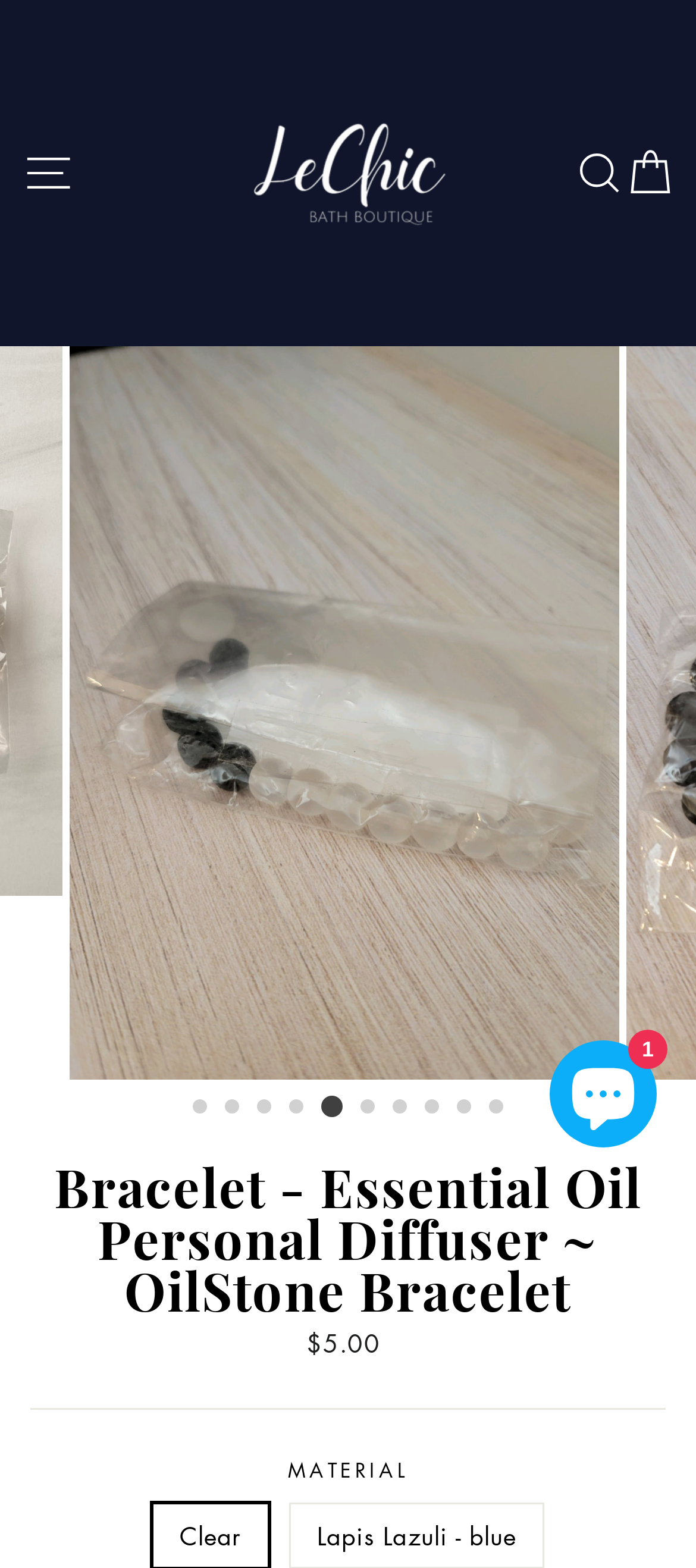Answer the following query concisely with a single word or phrase:
What is the price of the product?

$5.00